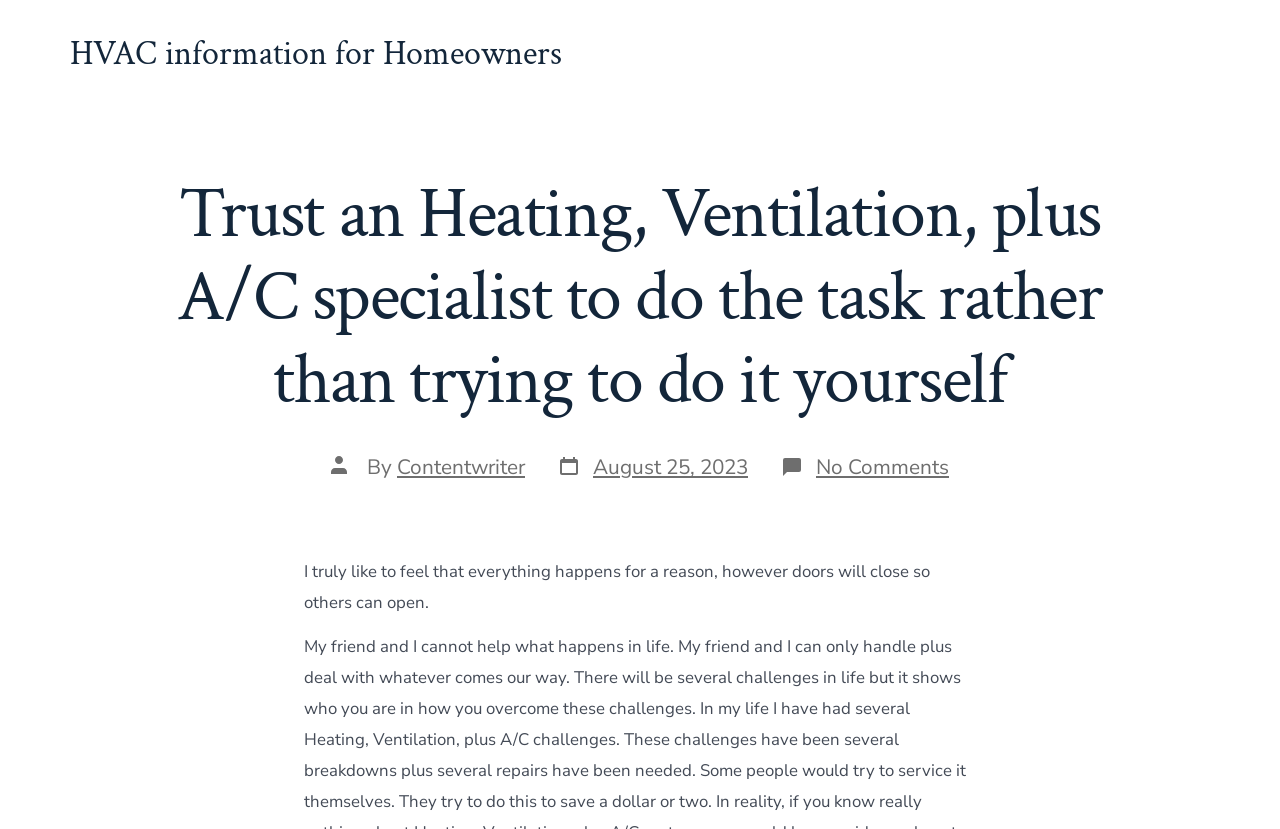What is the sentiment of the quote?
Look at the image and provide a detailed response to the question.

The quote 'I truly like to feel that everything happens for a reason, however doors will close so others can open.' has a positive sentiment, as it expresses a optimistic view on life.